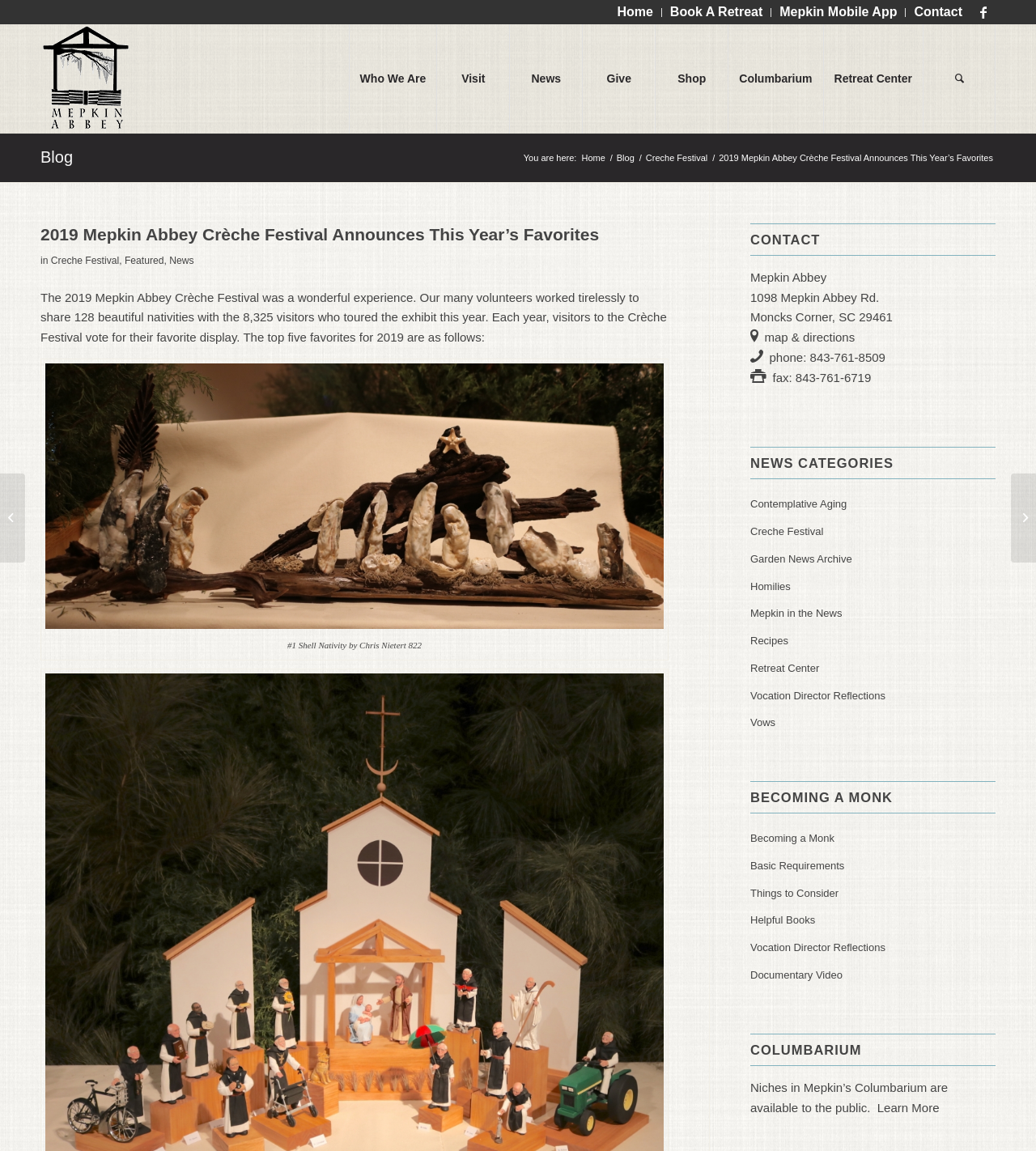Determine the bounding box coordinates of the clickable element to complete this instruction: "Browse database". Provide the coordinates in the format of four float numbers between 0 and 1, [left, top, right, bottom].

None